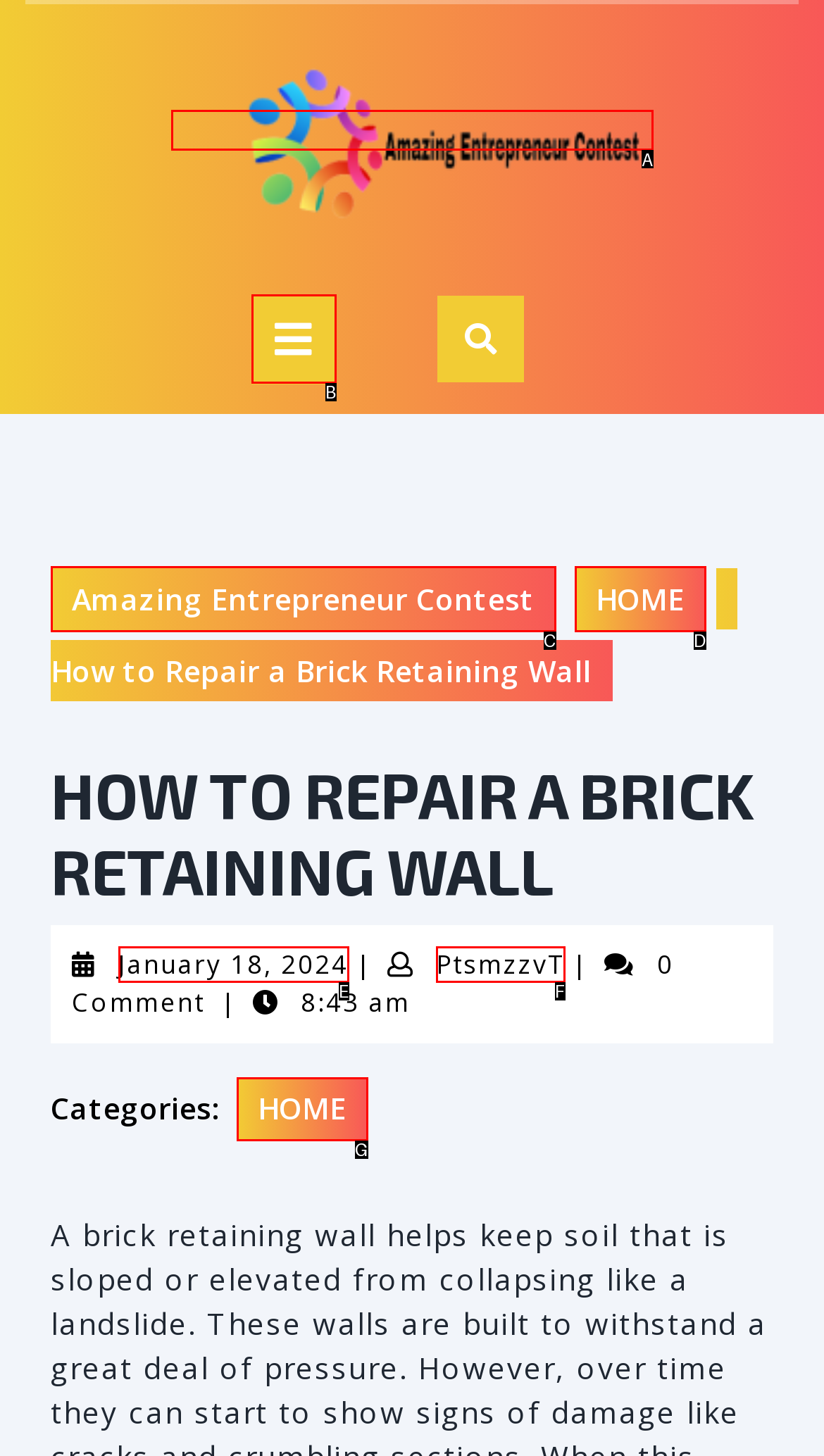Using the given description: January 18, 2024January 18, 2024, identify the HTML element that corresponds best. Answer with the letter of the correct option from the available choices.

E